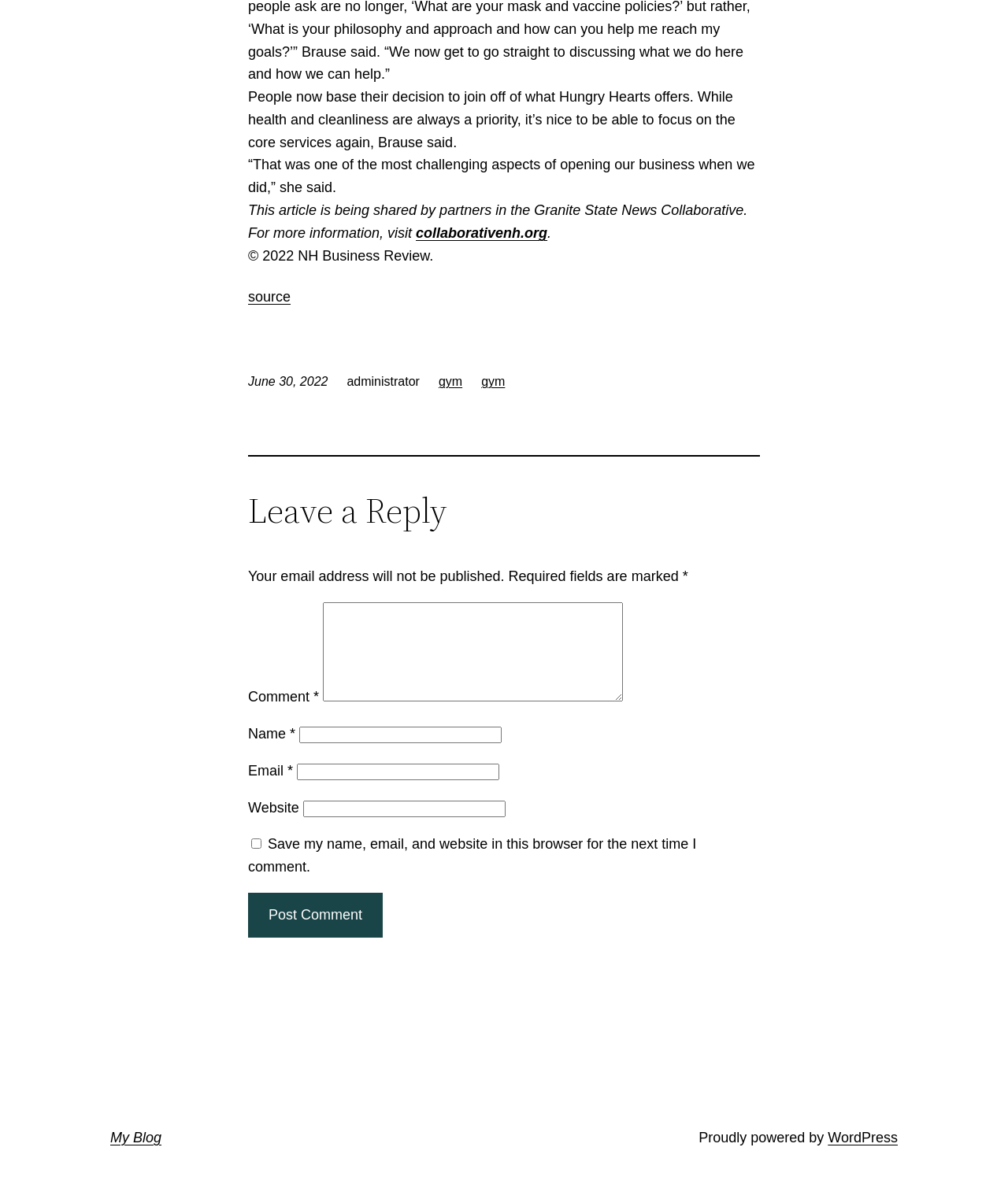What is the name of the business being referred to in the article?
Refer to the screenshot and respond with a concise word or phrase.

Hungry Hearts